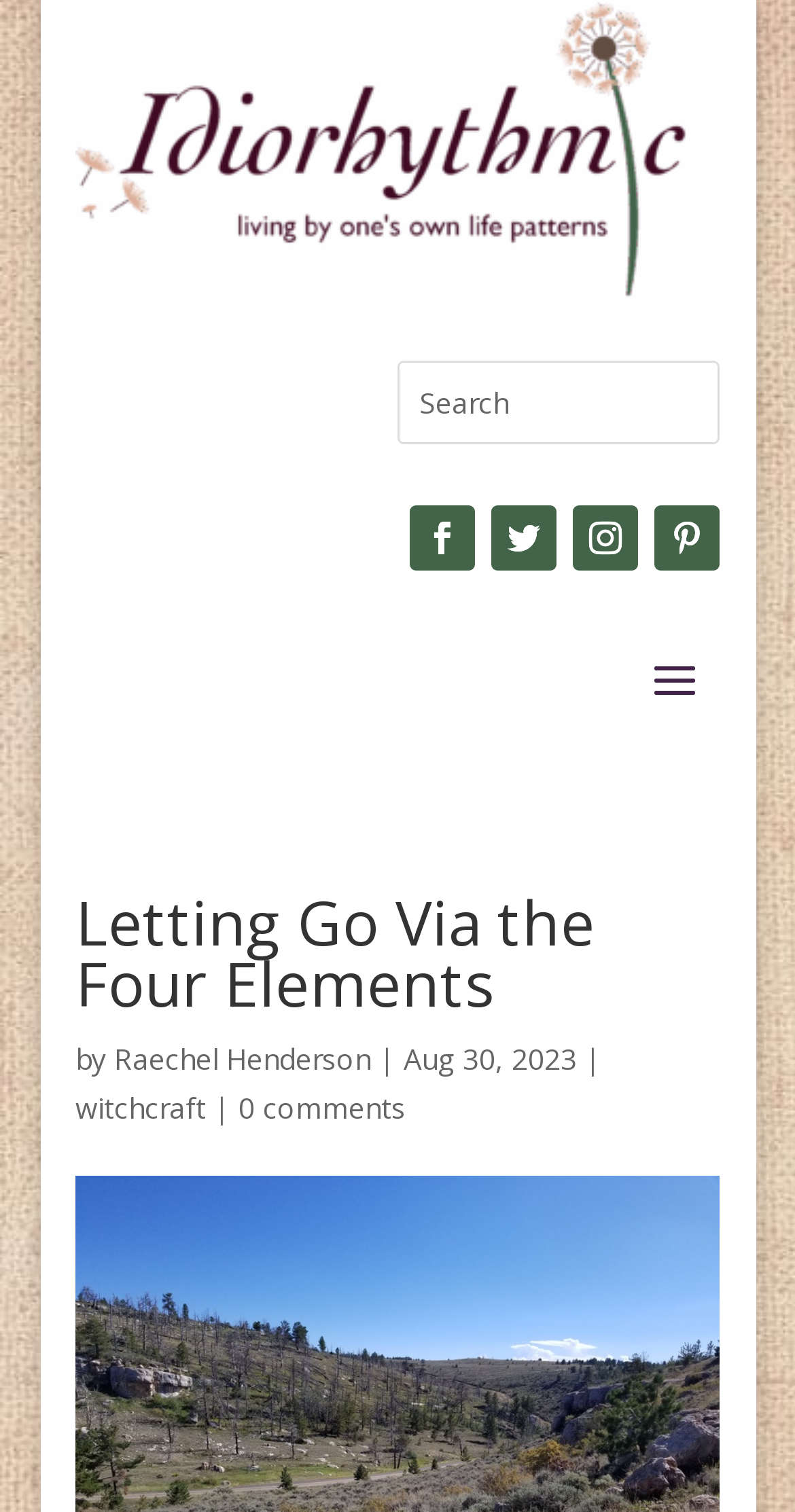Locate the bounding box coordinates of the area you need to click to fulfill this instruction: 'check comments'. The coordinates must be in the form of four float numbers ranging from 0 to 1: [left, top, right, bottom].

[0.3, 0.719, 0.51, 0.745]